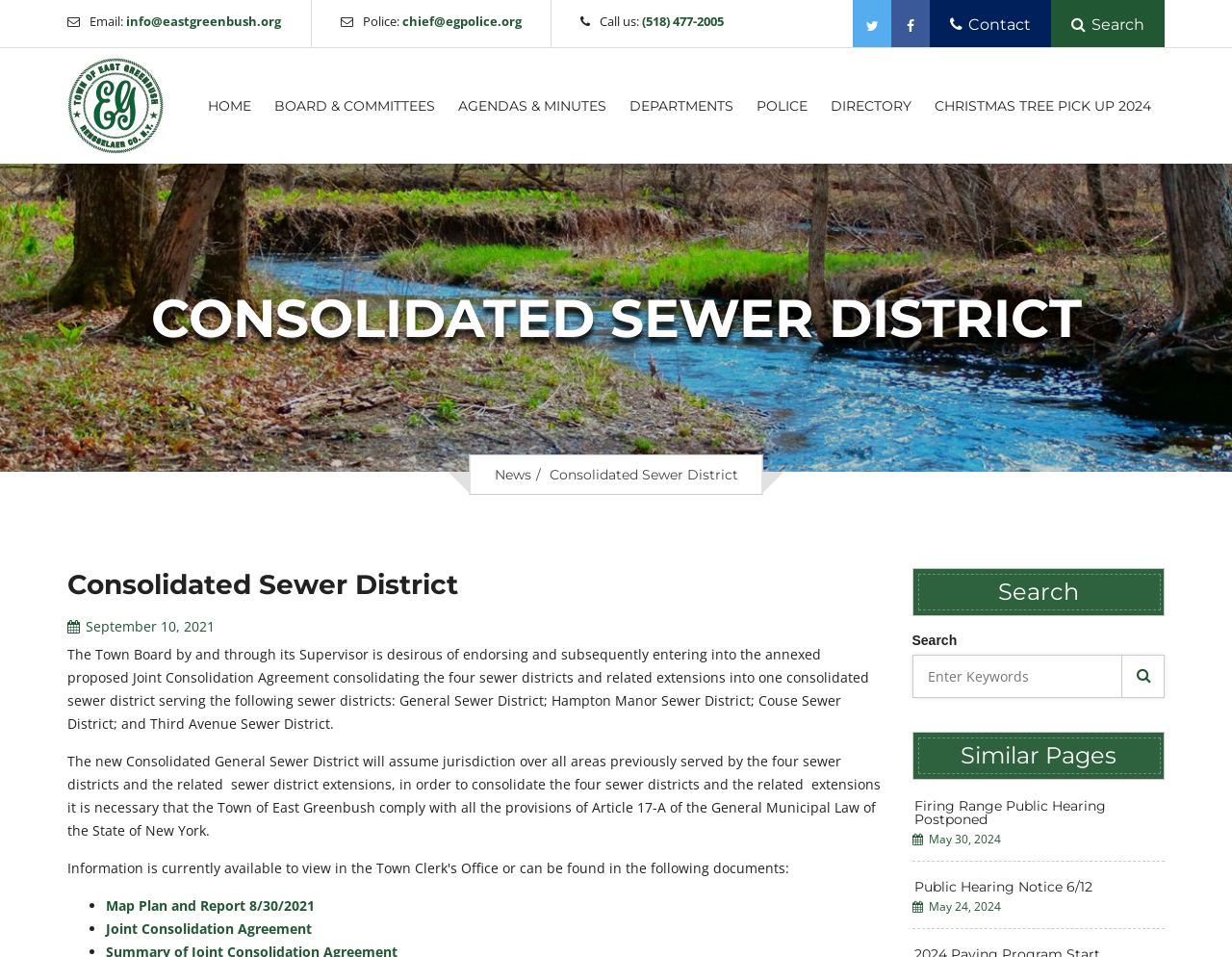Could you determine the bounding box coordinates of the clickable element to complete the instruction: "Search the website"? Provide the coordinates as four float numbers between 0 and 1, i.e., [left, top, right, bottom].

[0.74, 0.684, 0.945, 0.729]